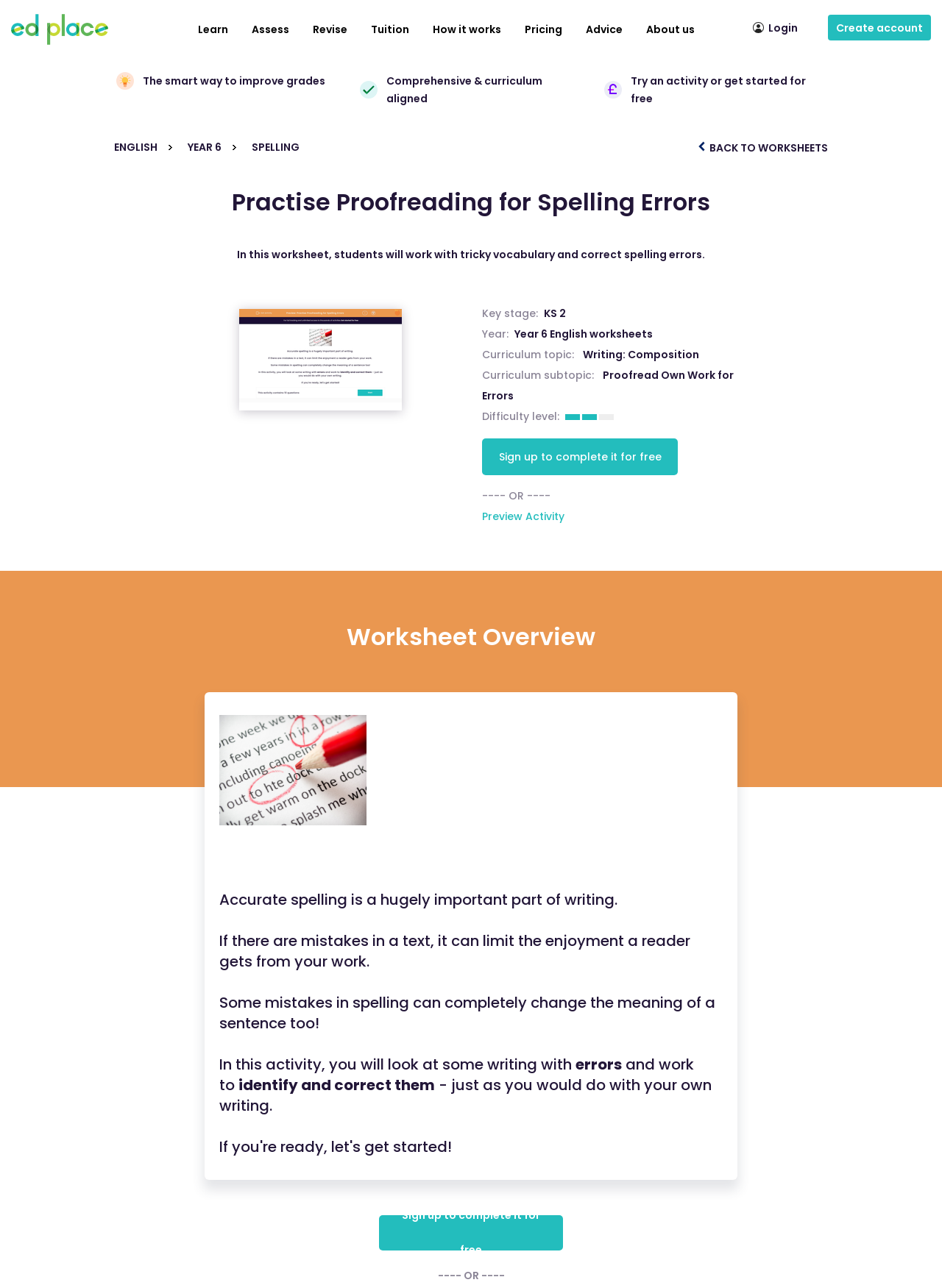Highlight the bounding box coordinates of the element you need to click to perform the following instruction: "Click the 'Assess' button."

[0.255, 0.0, 0.319, 0.046]